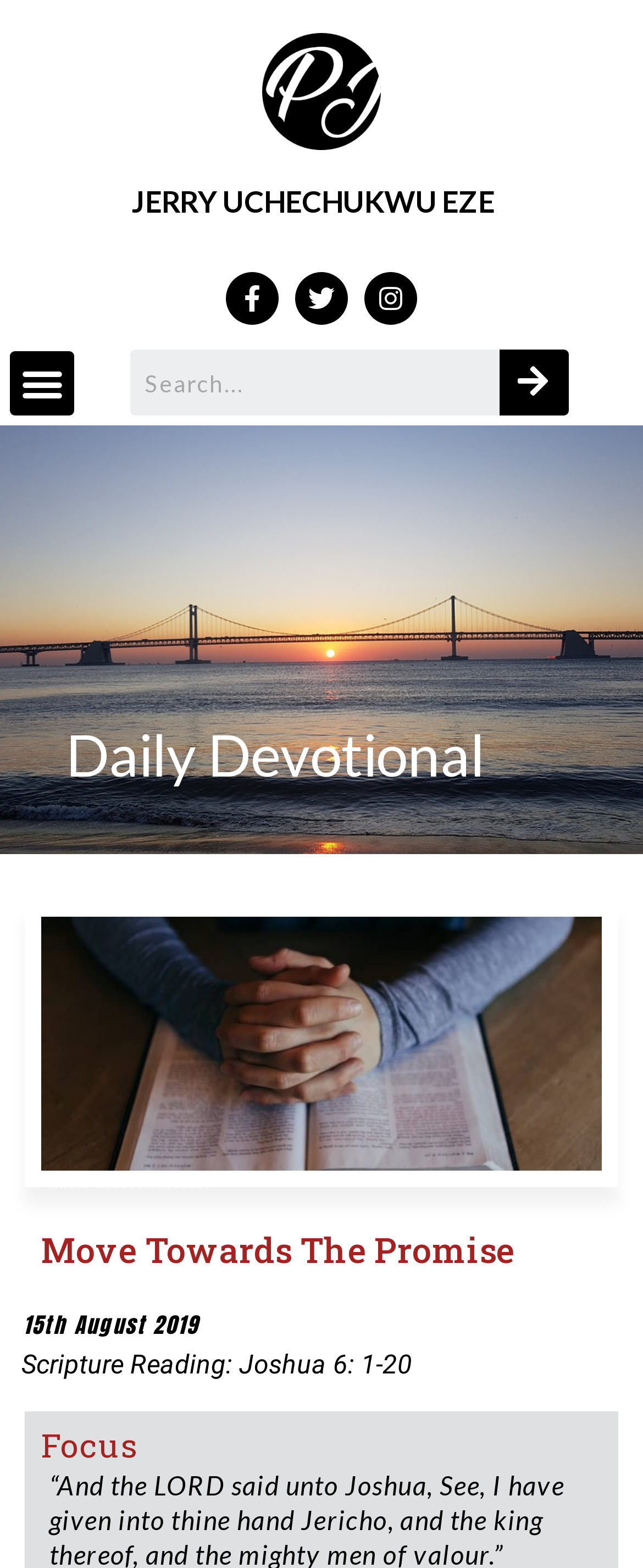Please find the bounding box coordinates for the clickable element needed to perform this instruction: "Toggle the menu".

[0.015, 0.224, 0.115, 0.265]